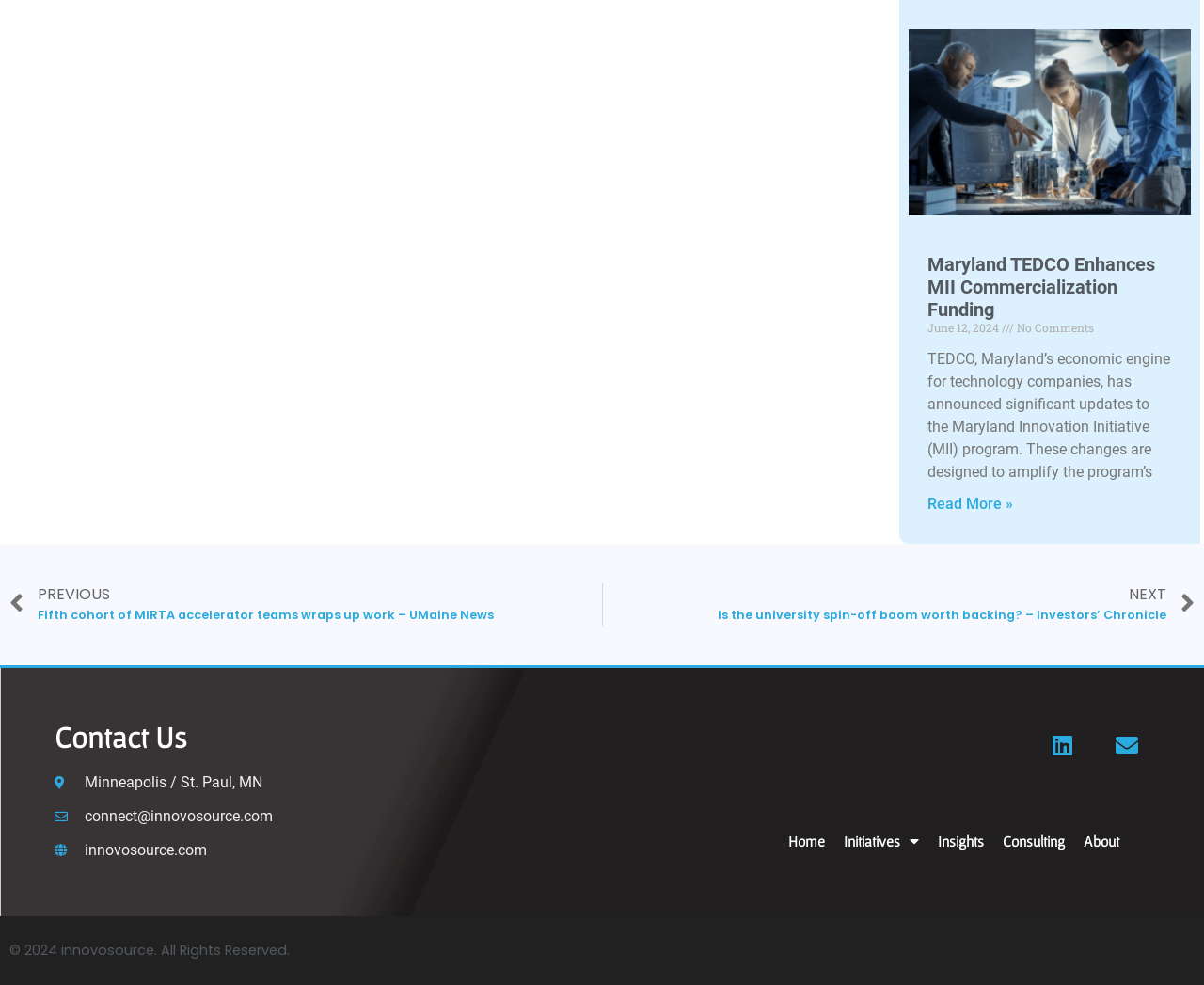Respond with a single word or short phrase to the following question: 
What is the organization behind the website?

innovosource